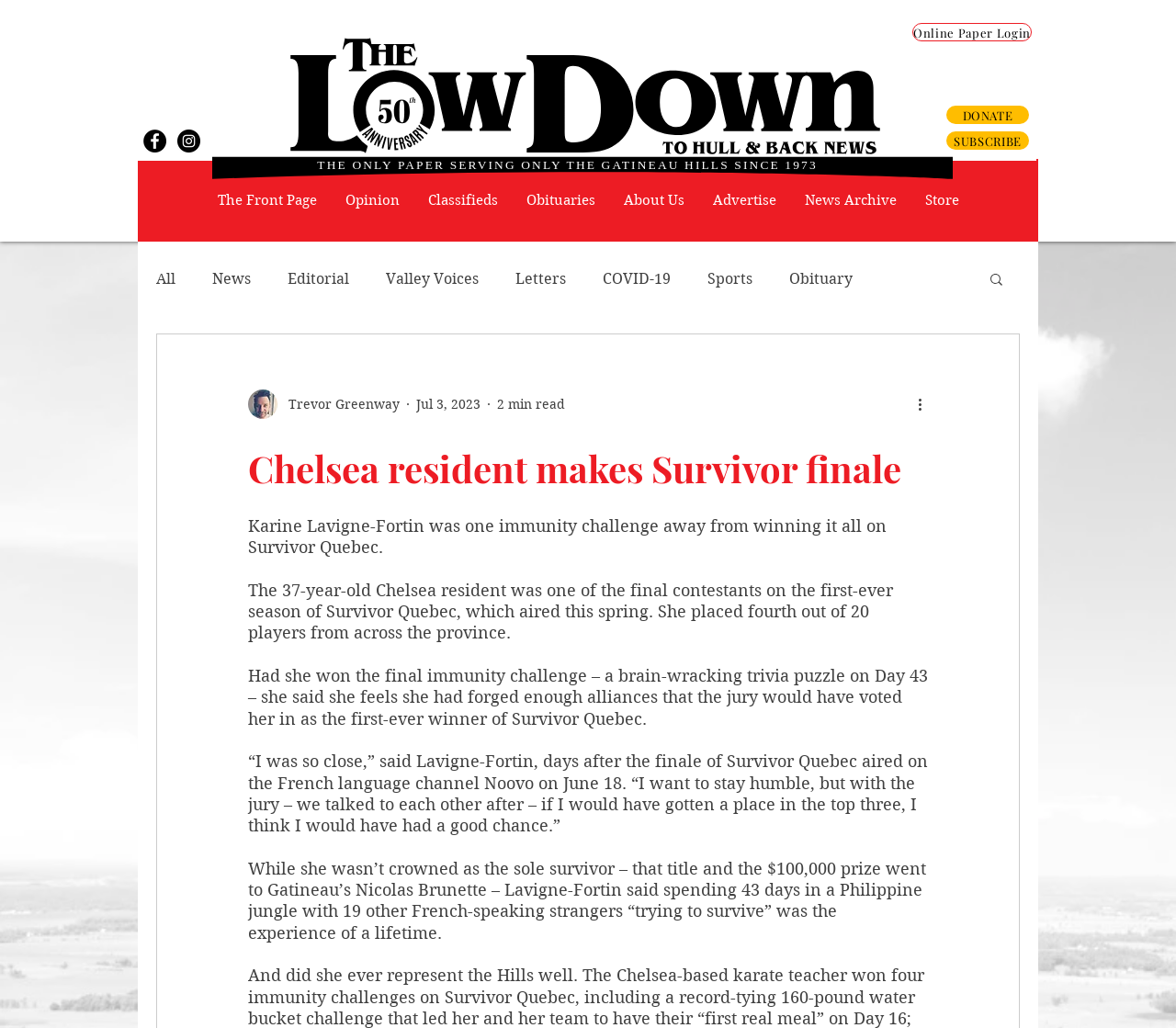Give a one-word or short phrase answer to the question: 
How many days did Karine Lavigne-Fortin spend in the Philippine jungle?

43